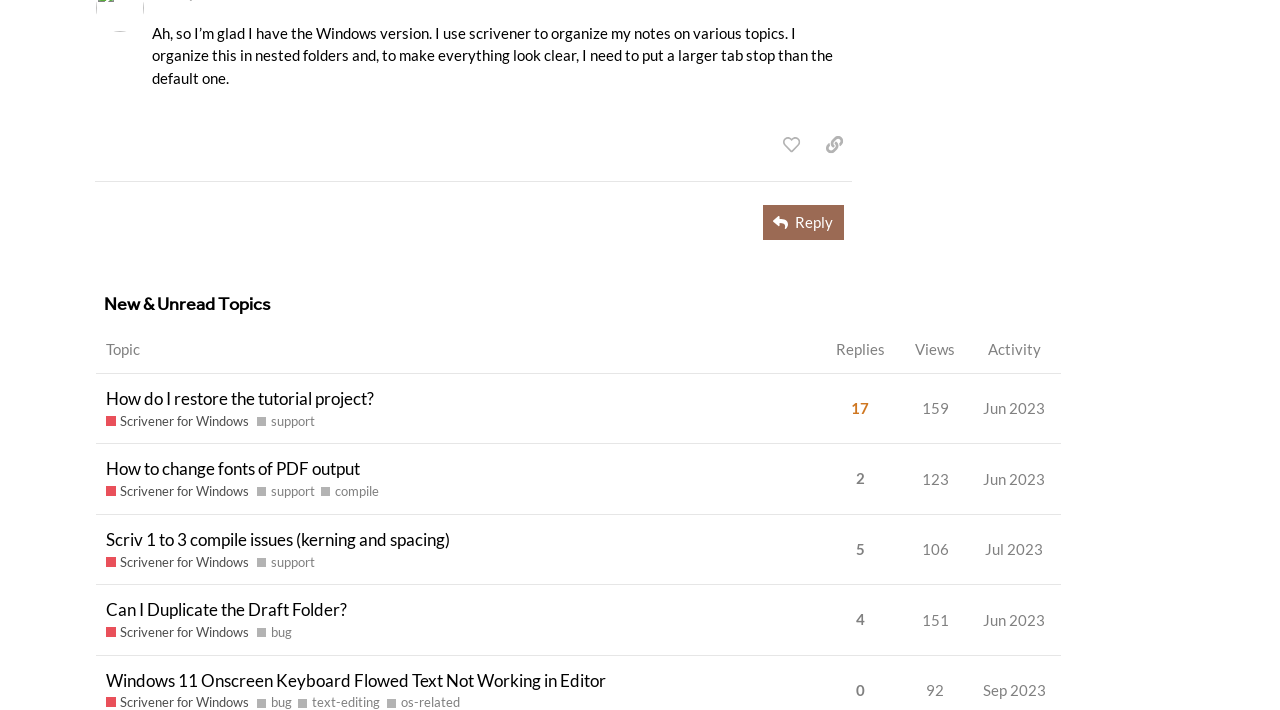Identify the bounding box coordinates for the region to click in order to carry out this instruction: "Read the 'Story' category". Provide the coordinates using four float numbers between 0 and 1, formatted as [left, top, right, bottom].

None